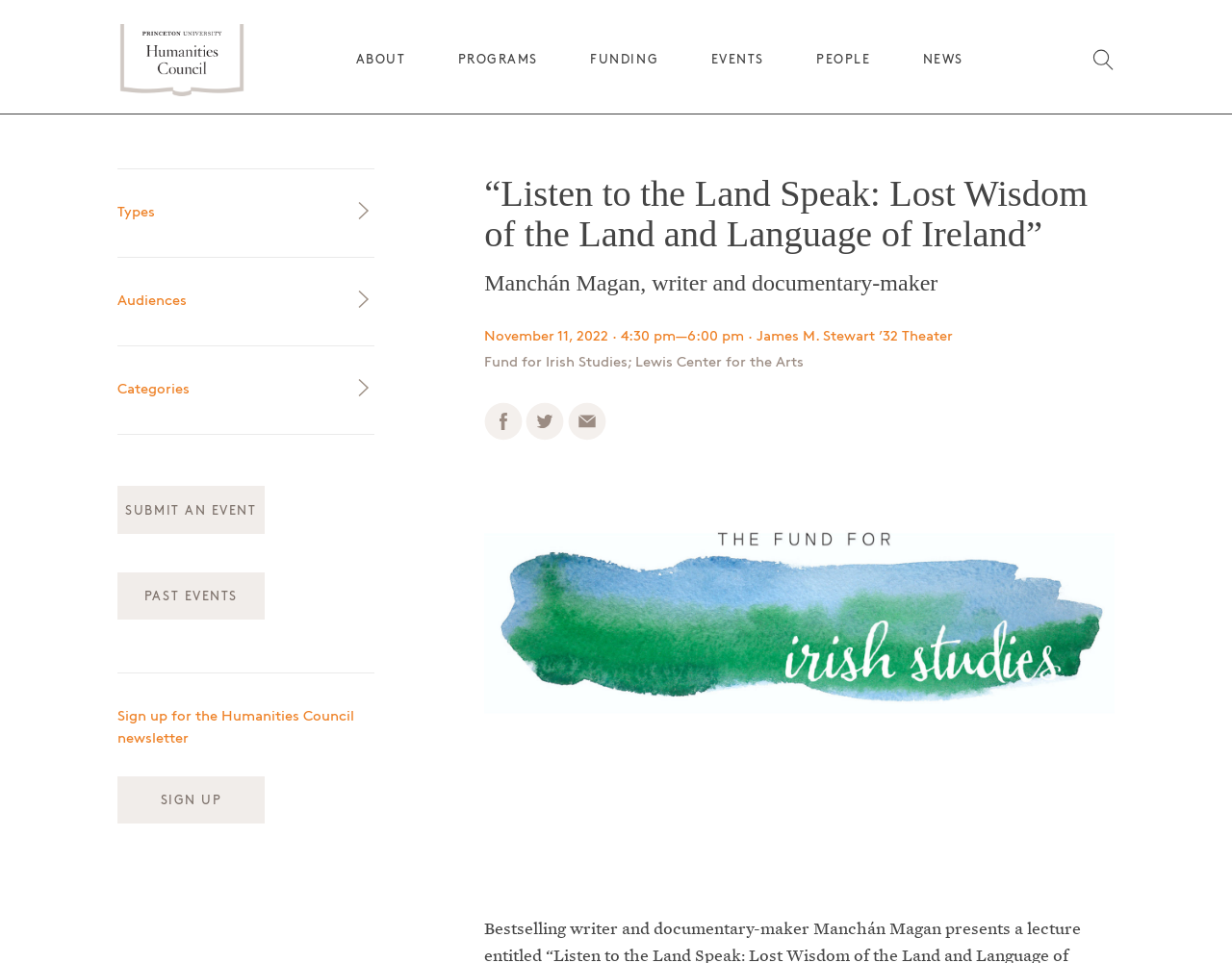Please identify the bounding box coordinates of the element that needs to be clicked to perform the following instruction: "Search for something".

[0.886, 0.063, 0.905, 0.077]